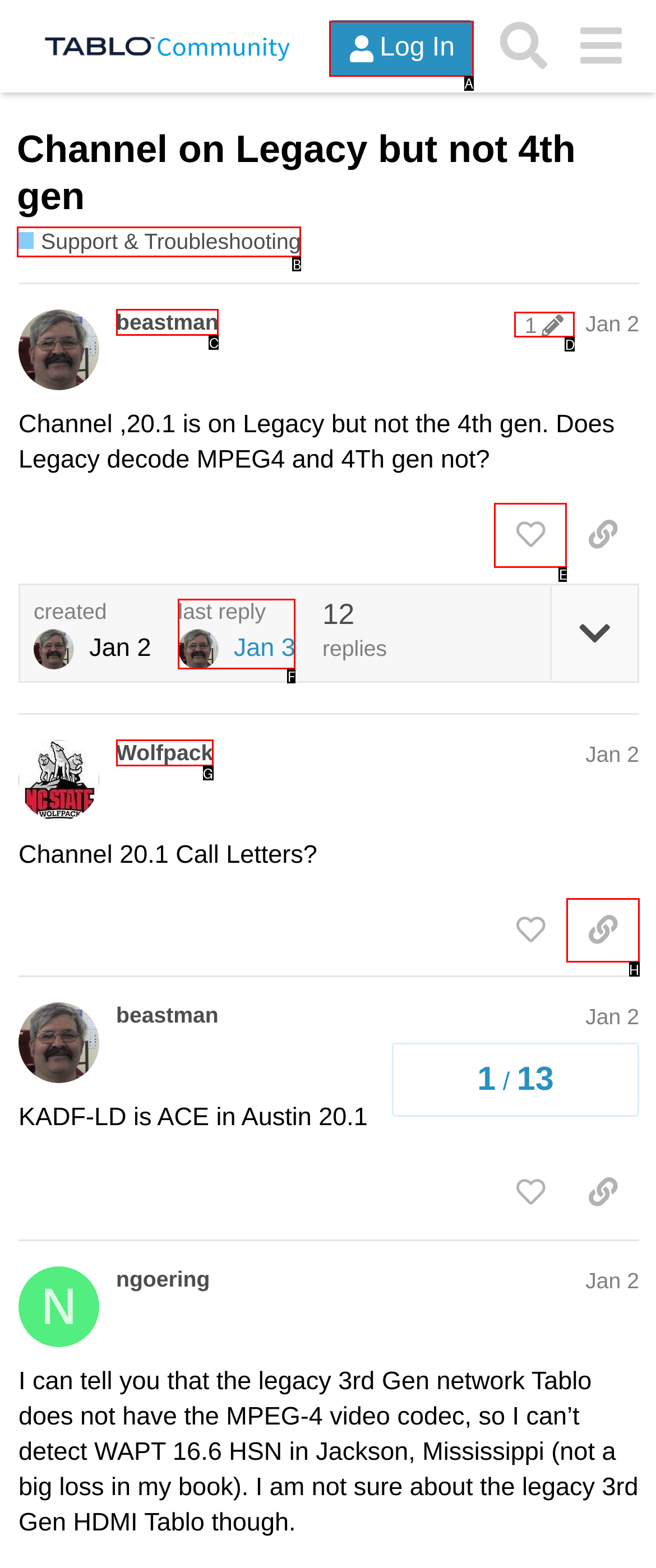Identify the correct UI element to click to achieve the task: Like the post.
Answer with the letter of the appropriate option from the choices given.

None